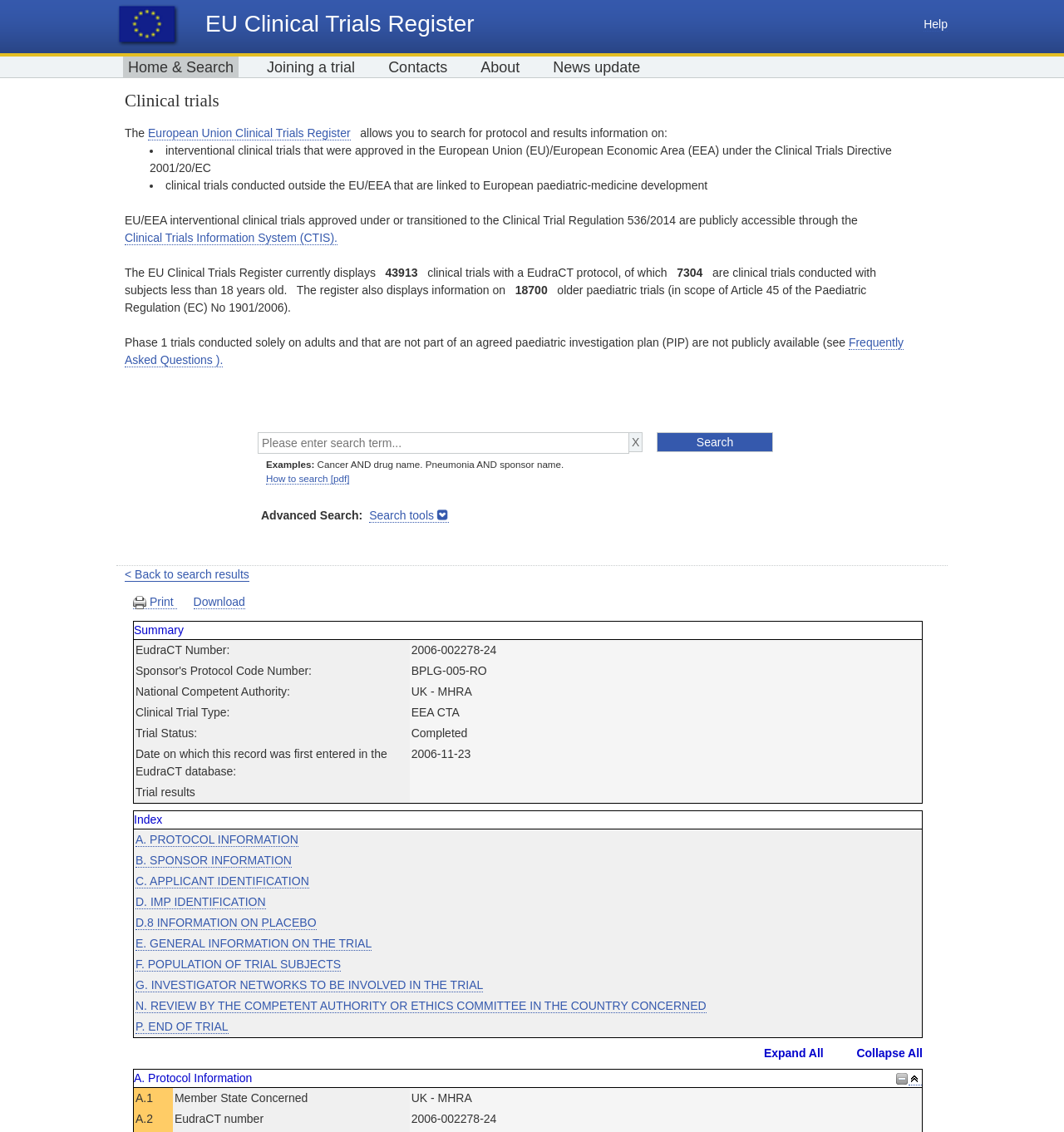From the element description: "Download", extract the bounding box coordinates of the UI element. The coordinates should be expressed as four float numbers between 0 and 1, in the order [left, top, right, bottom].

[0.182, 0.525, 0.23, 0.538]